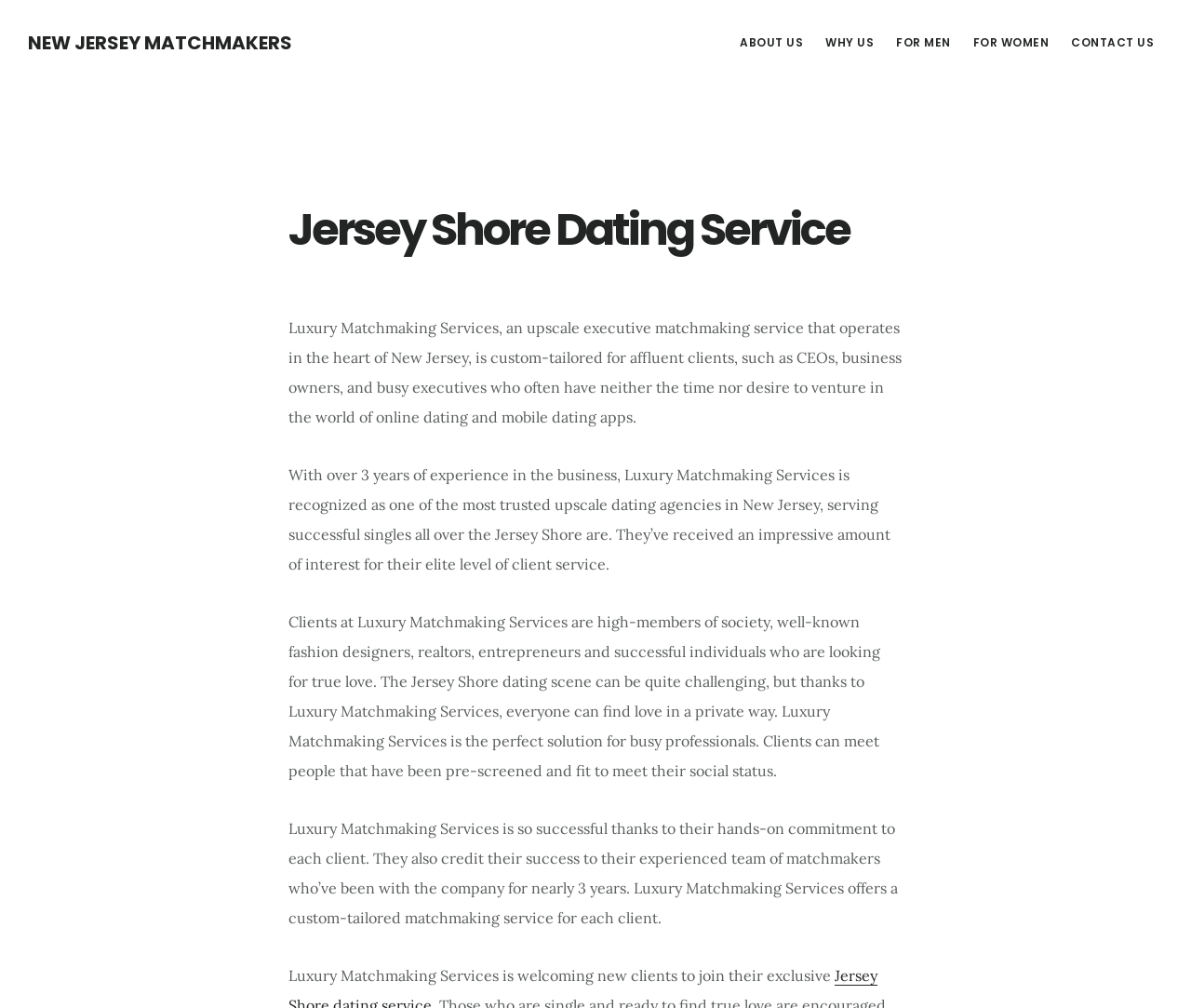What type of individuals are Luxury Matchmaking Services' clients?
Look at the image and answer with only one word or phrase.

High-members of society